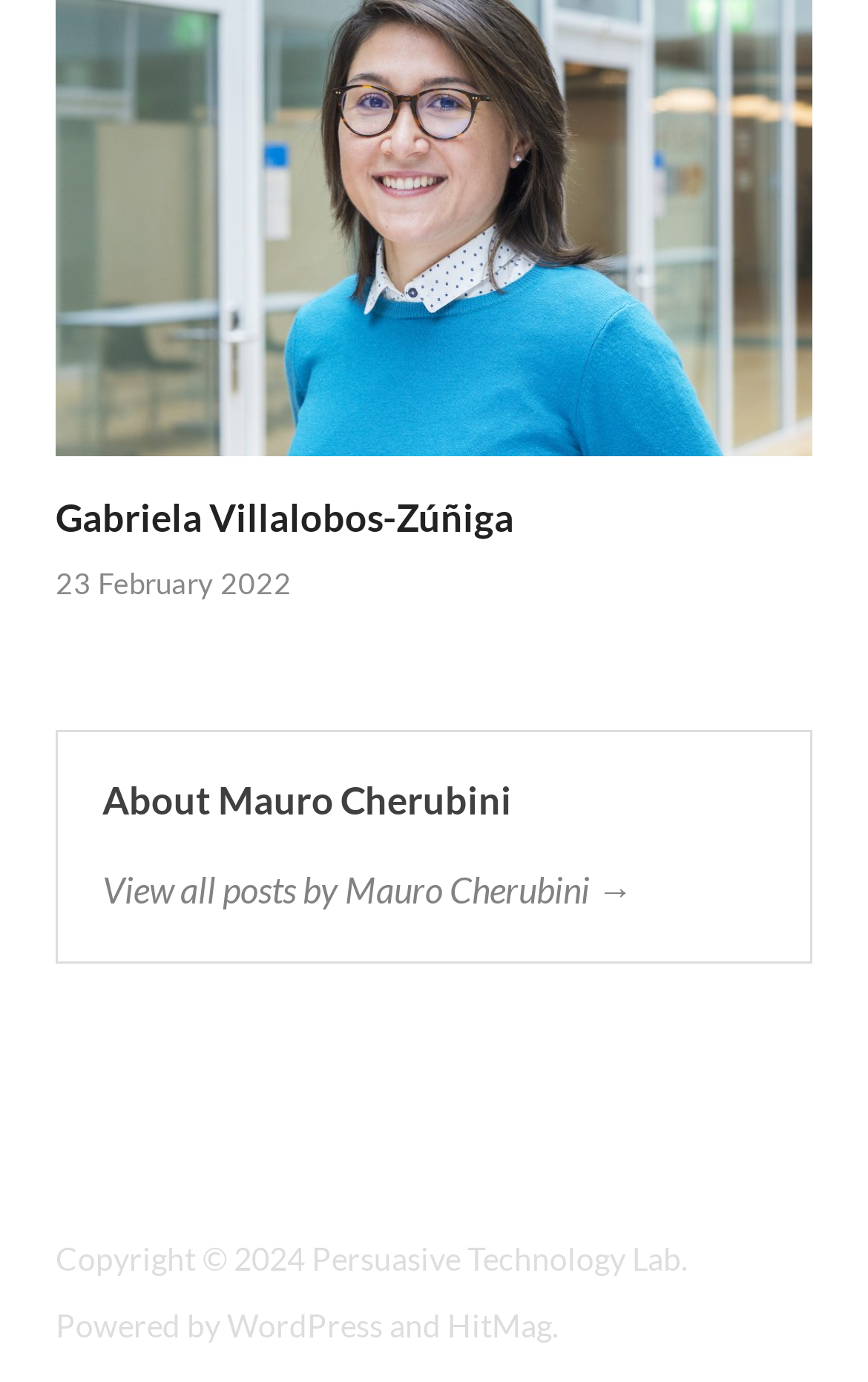Carefully observe the image and respond to the question with a detailed answer:
Who is the author of the webpage?

The author of the webpage is Gabriela Villalobos-Zúñiga, which can be inferred from the link and heading elements at the top of the page with the same name.